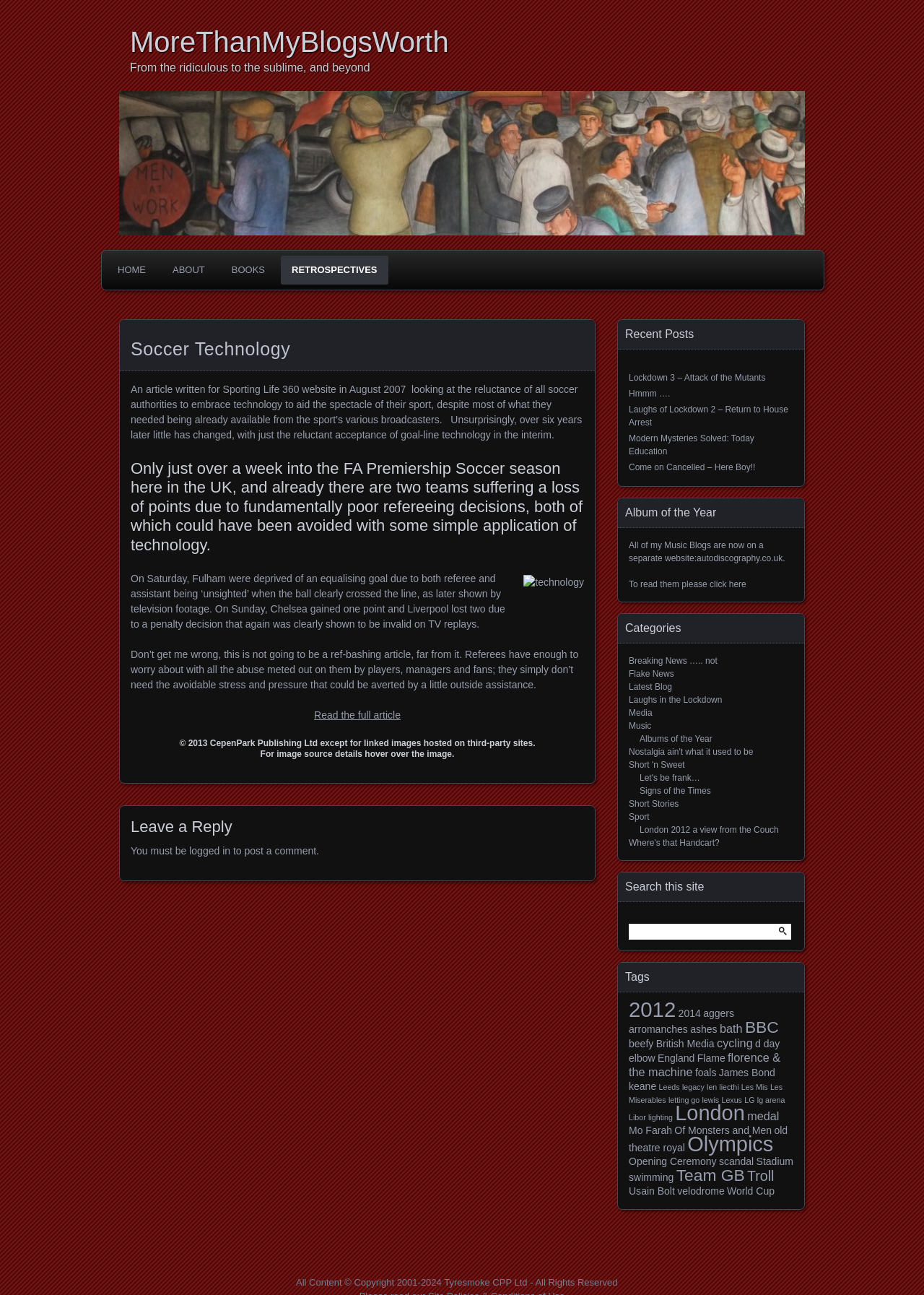Please find the bounding box coordinates of the element that you should click to achieve the following instruction: "go to home page". The coordinates should be presented as four float numbers between 0 and 1: [left, top, right, bottom].

None